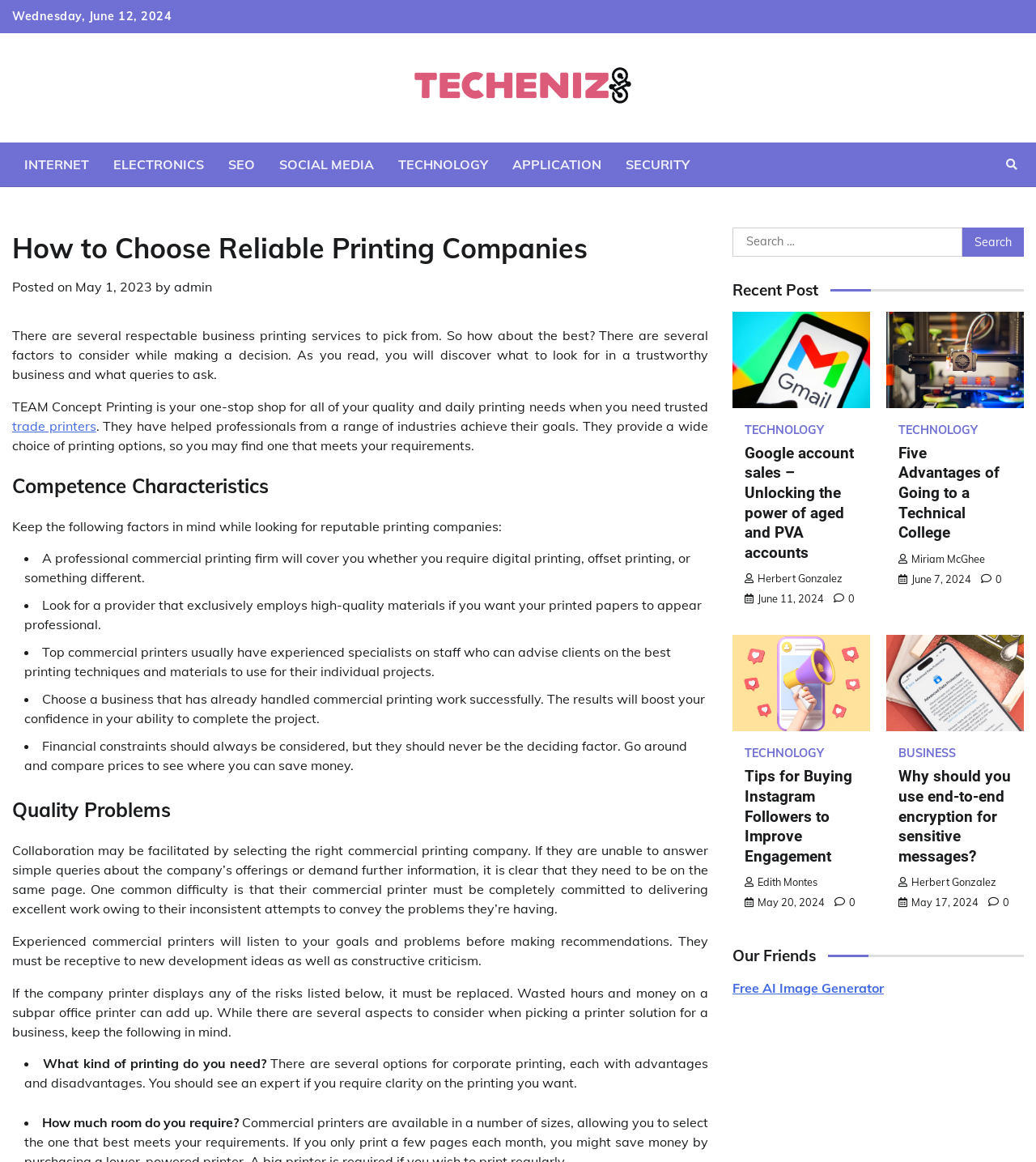What is the main topic of the recent post 'Google account sales – Unlocking the power of aged and PVA accounts'?
Please elaborate on the answer to the question with detailed information.

The recent post 'Google account sales – Unlocking the power of aged and PVA accounts' is about Google account sales, specifically the benefits of using aged and PVA accounts.